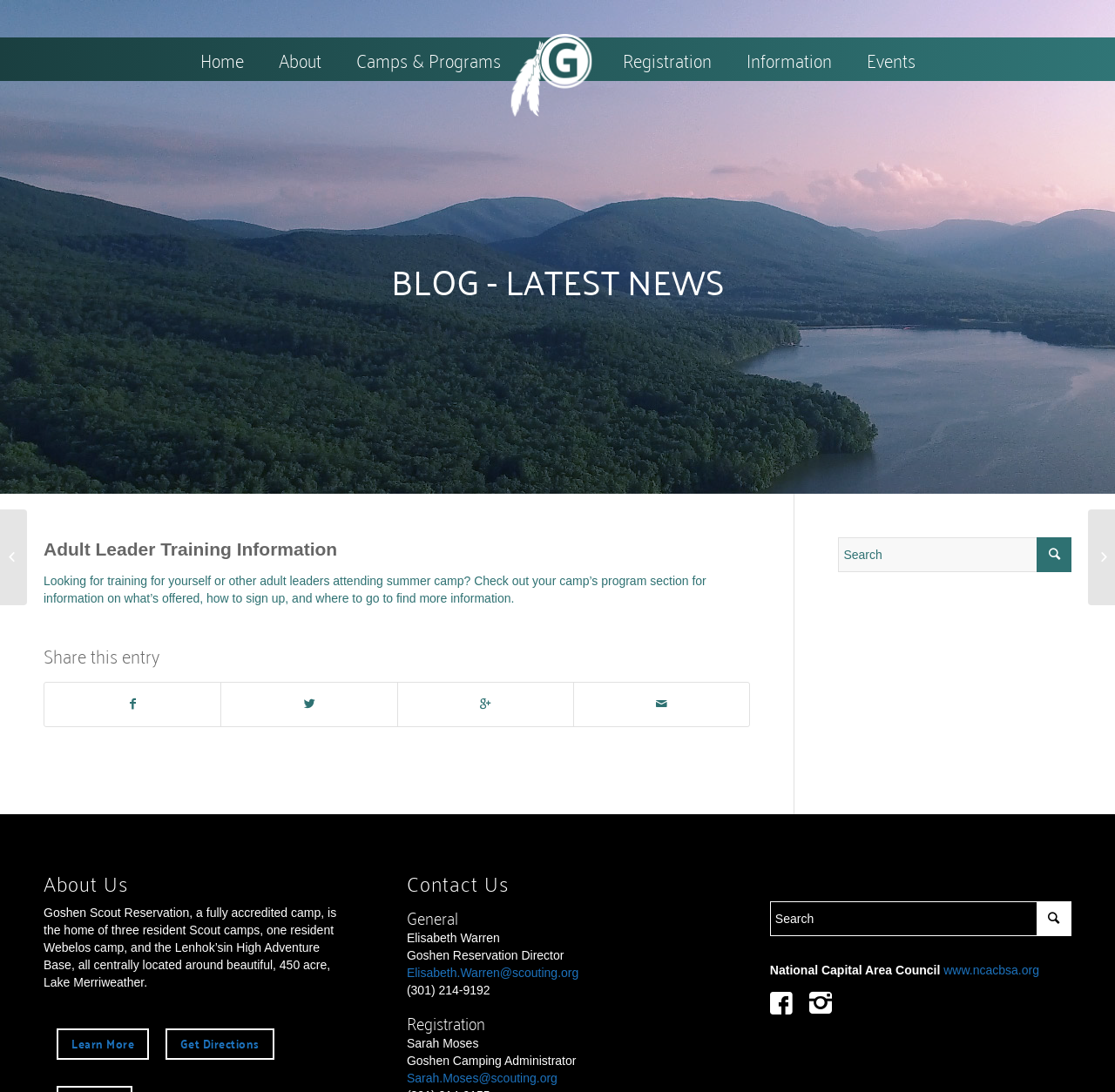Please provide a comprehensive answer to the question below using the information from the image: What is the purpose of the 'Adult Leader Training Information' page?

The purpose of the page can be inferred from the heading 'Adult Leader Training Information' and the StaticText 'Looking for training for yourself or other adult leaders attending summer camp? ...' which suggests that the page is intended to provide information and resources for adult leaders attending summer camp.